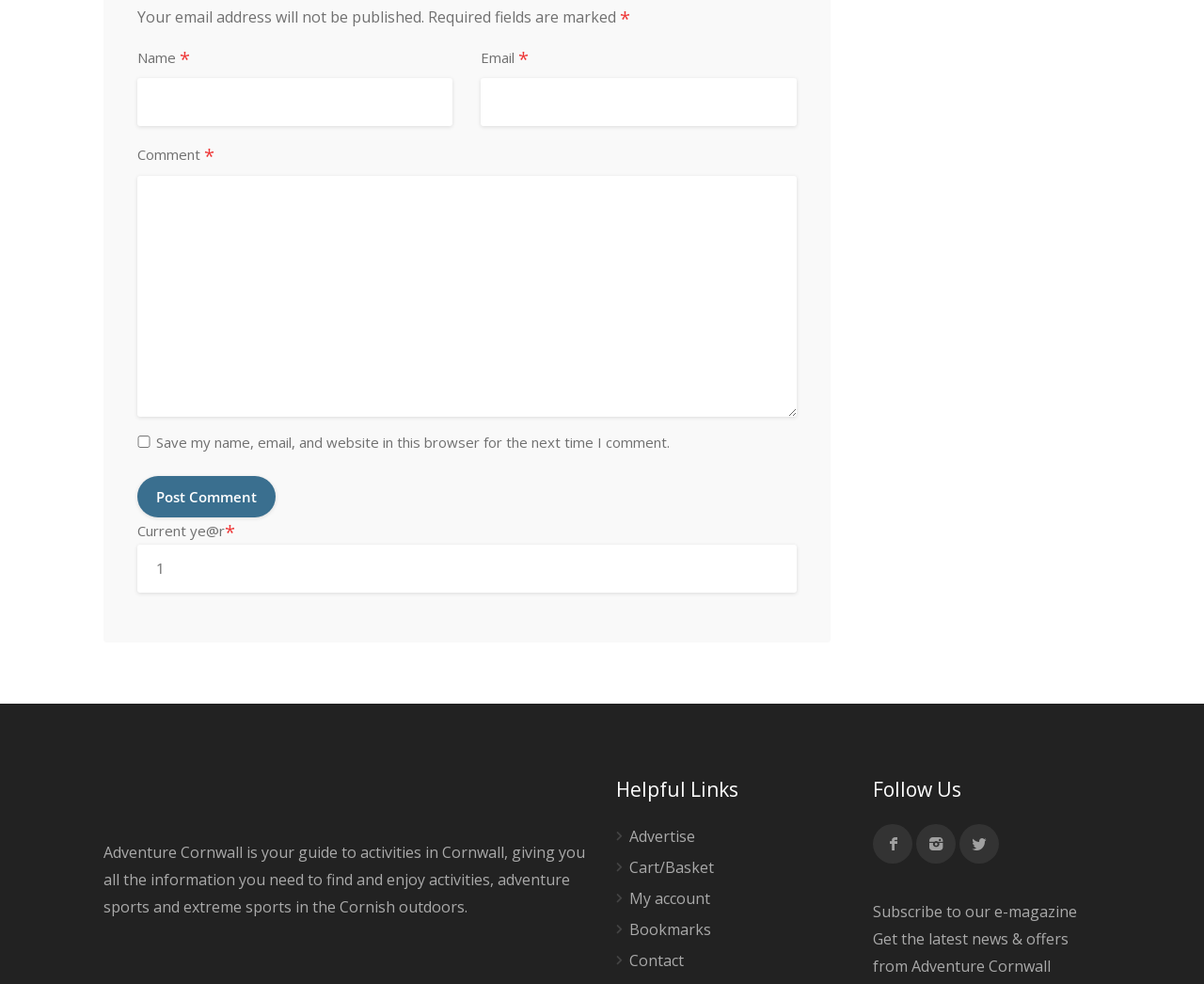Find the bounding box coordinates of the element to click in order to complete this instruction: "Enter your name". The bounding box coordinates must be four float numbers between 0 and 1, denoted as [left, top, right, bottom].

[0.114, 0.079, 0.376, 0.128]